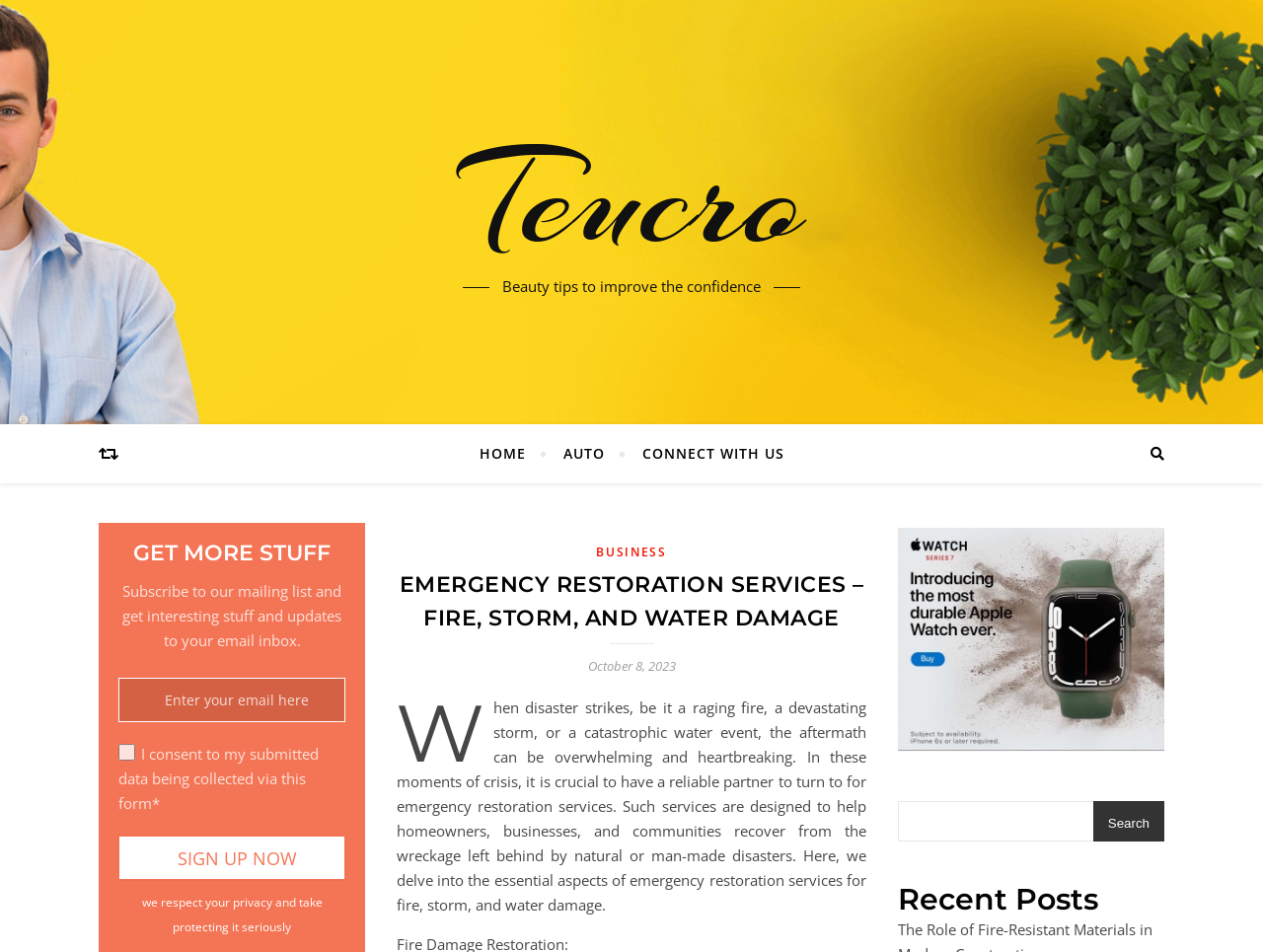What type of services does Teucro provide?
Answer the question with a detailed explanation, including all necessary information.

Based on the webpage's content, specifically the heading 'EMERGENCY RESTORATION SERVICES – FIRE, STORM, AND WATER DAMAGE', it can be inferred that Teucro provides emergency restoration services for fire, storm, and water damage.